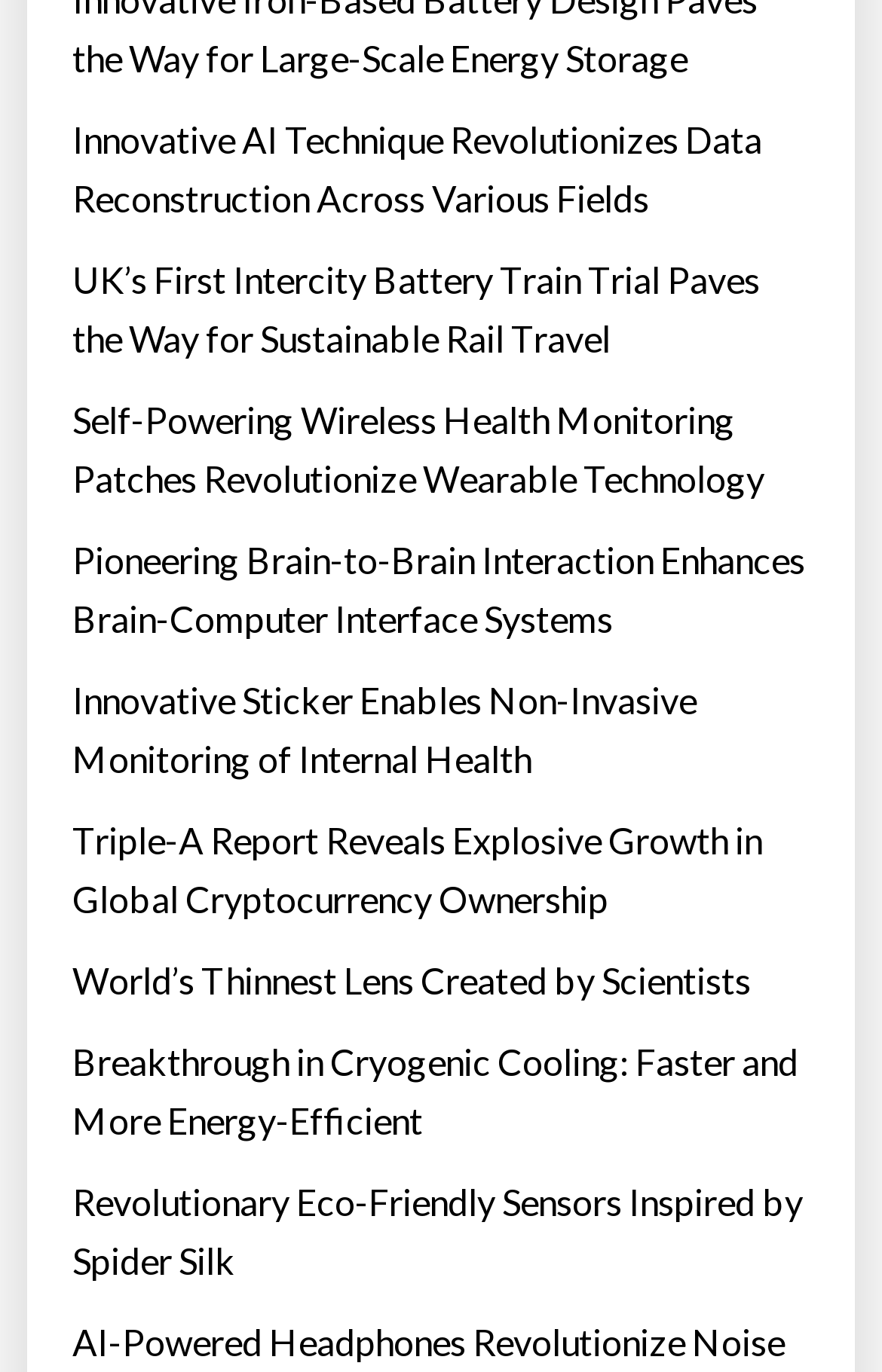Could you locate the bounding box coordinates for the section that should be clicked to accomplish this task: "Explore the world's thinnest lens".

[0.082, 0.694, 0.851, 0.737]